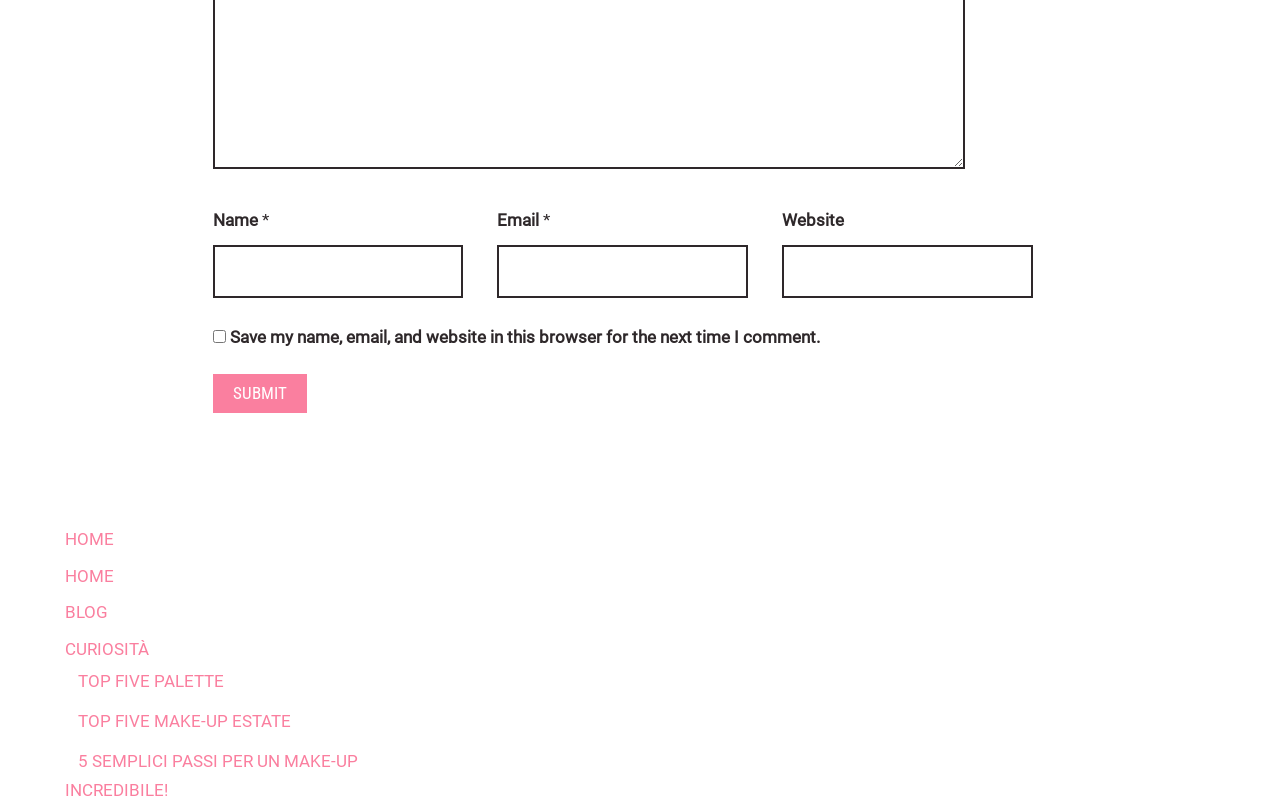Answer the question briefly using a single word or phrase: 
How many input fields are there?

3